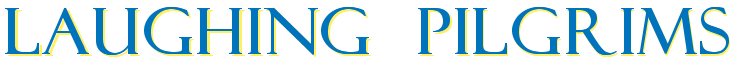What does the visual emphasis on the title suggest?
Provide a comprehensive and detailed answer to the question.

The caption states that the visual emphasis on the title suggests its importance in conveying a sense of adventure and spirituality, which resonates with themes of faith and merriment.